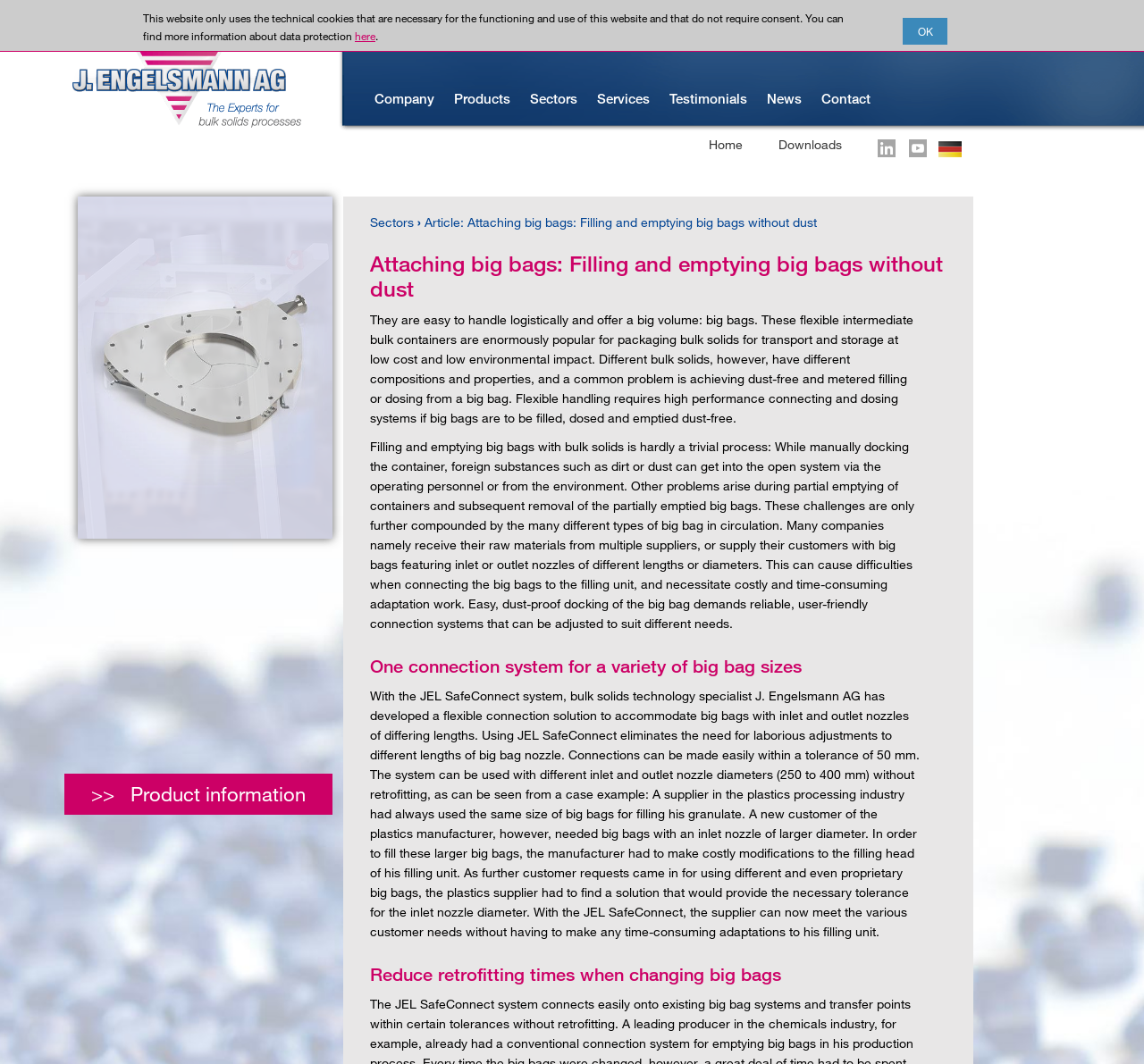Locate the primary heading on the webpage and return its text.

Attaching big bags: Filling and emptying big bags without dust